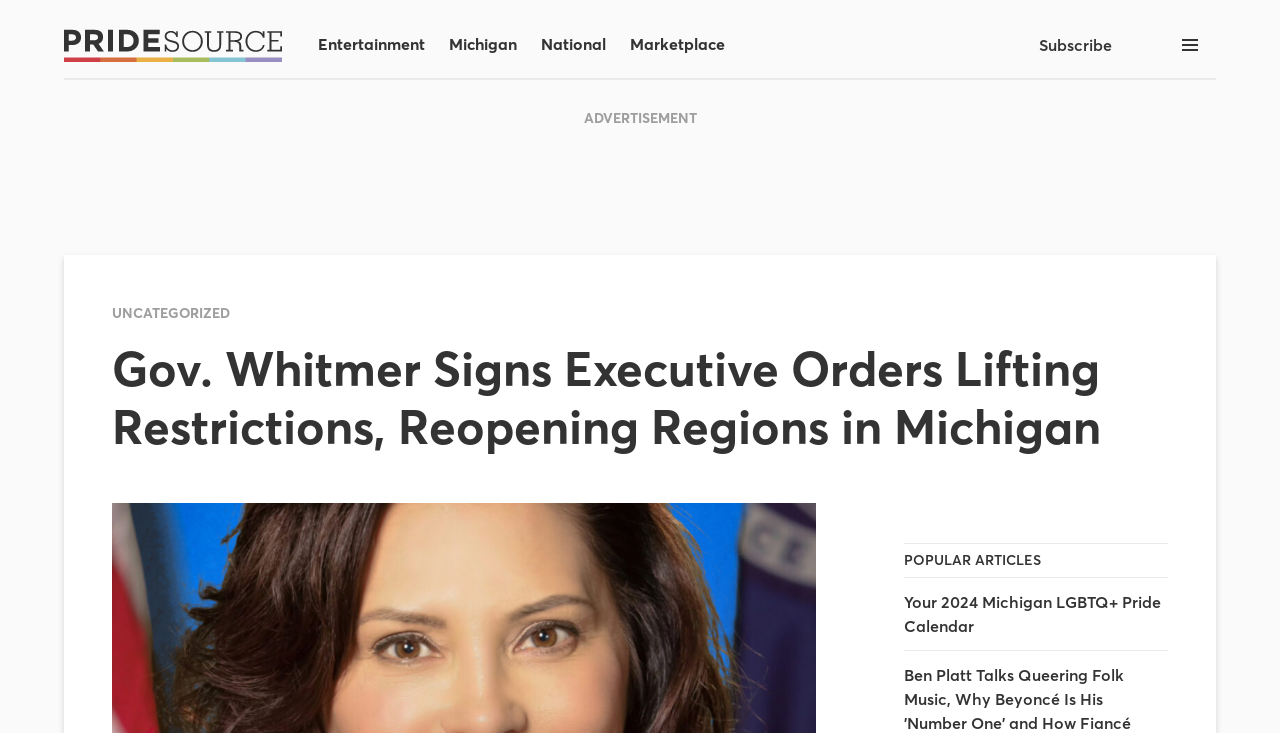Answer this question in one word or a short phrase: What is the logo on the top left corner?

Pride Source Logo